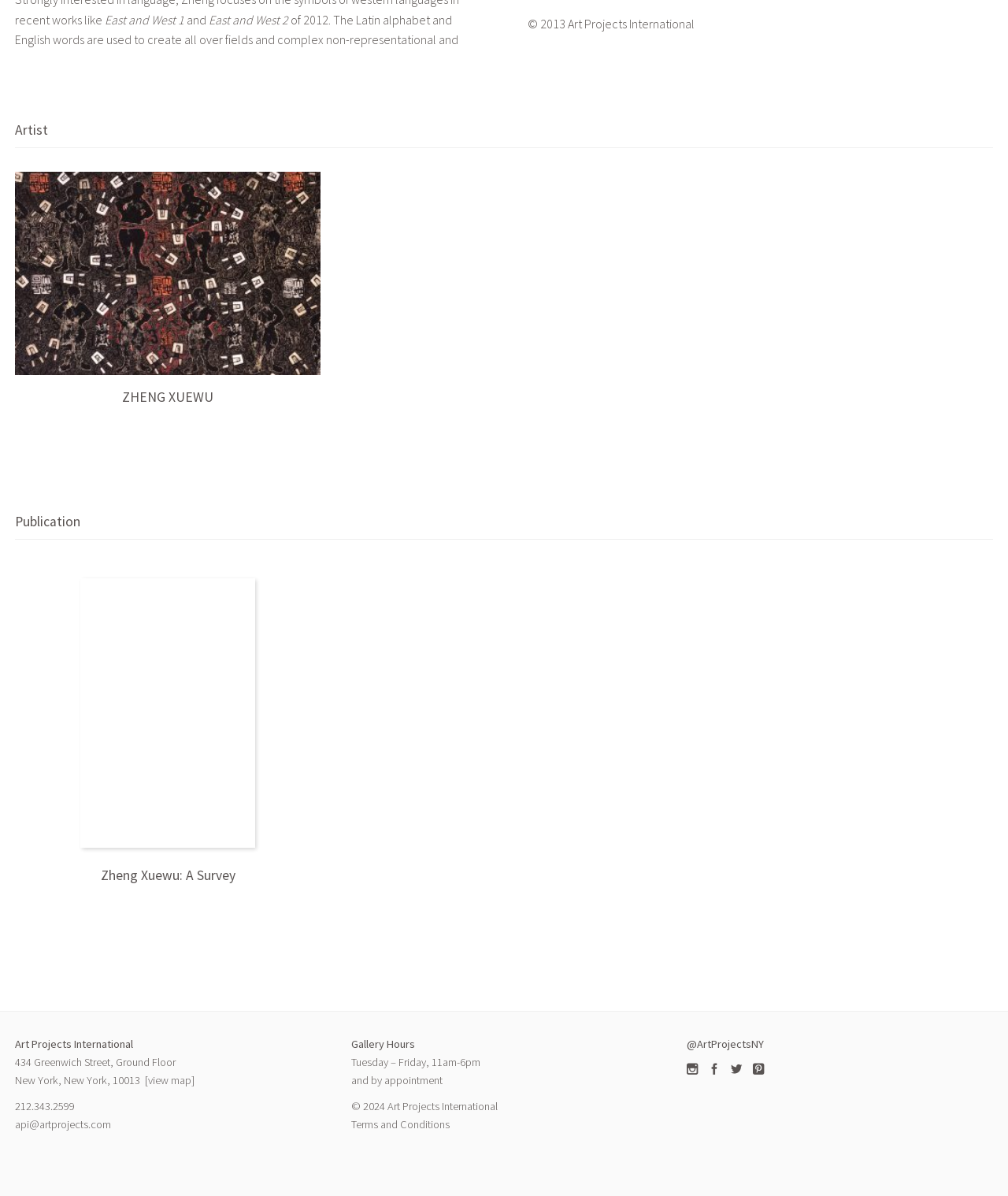Please identify the bounding box coordinates of the clickable area that will allow you to execute the instruction: "View Thummer".

None